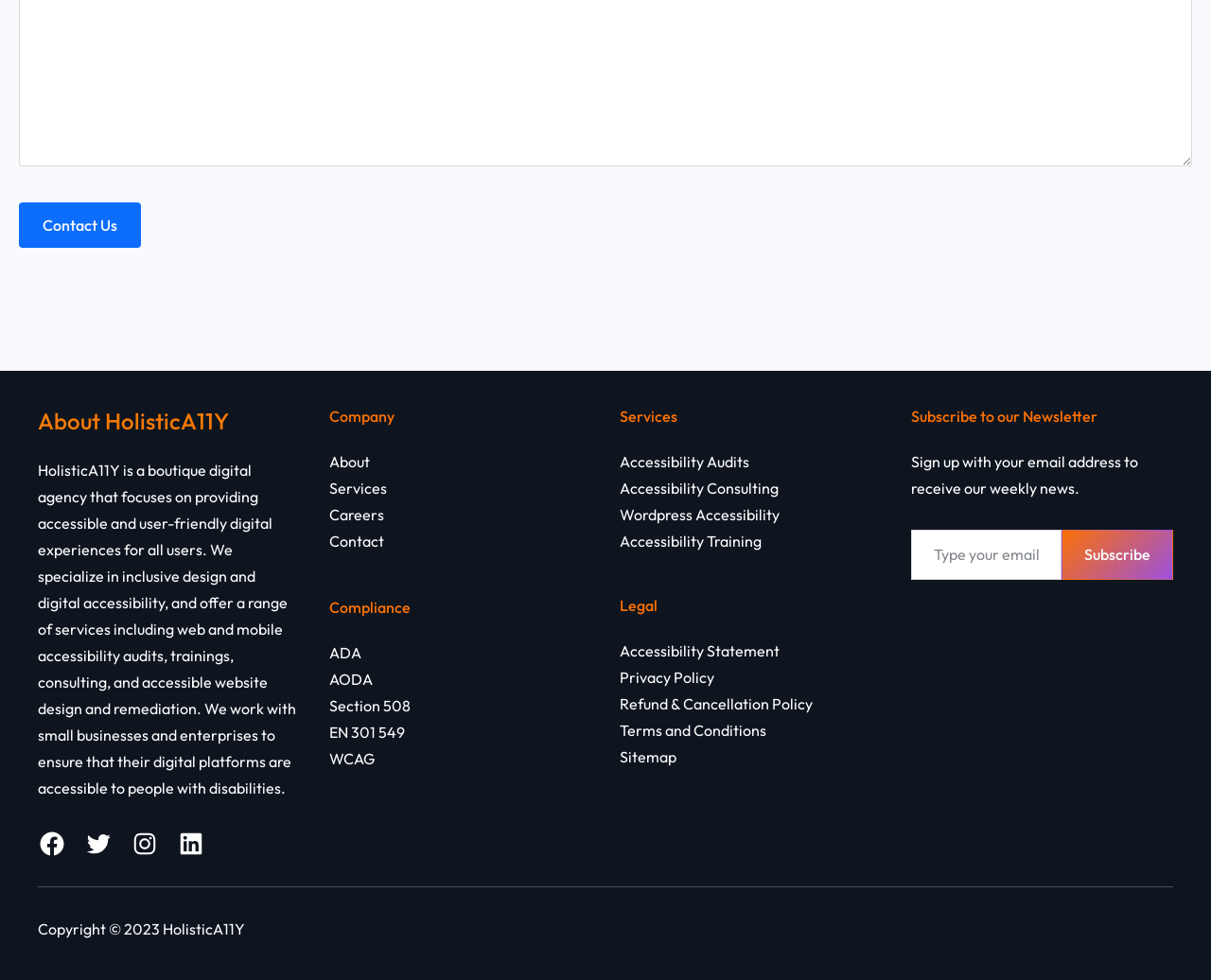Find and indicate the bounding box coordinates of the region you should select to follow the given instruction: "Click About".

[0.271, 0.461, 0.305, 0.481]